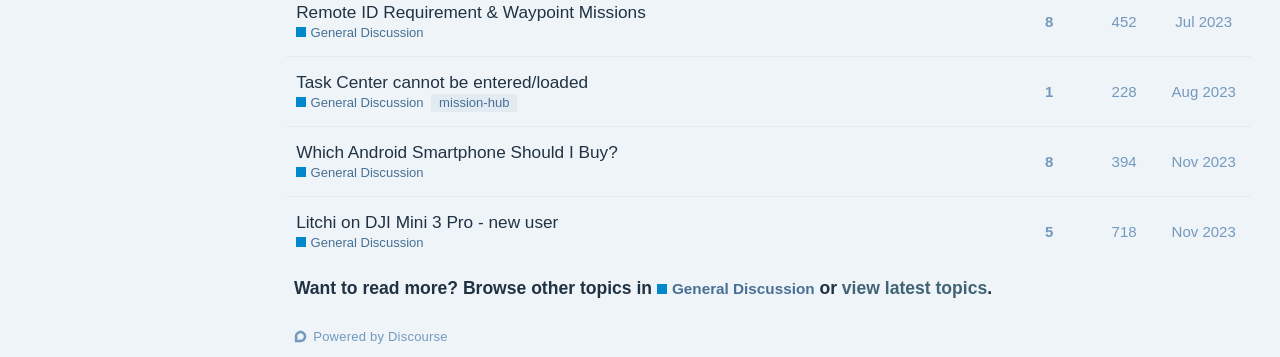What is the title of the first topic?
Please look at the screenshot and answer using one word or phrase.

Task Center cannot be entered/loaded